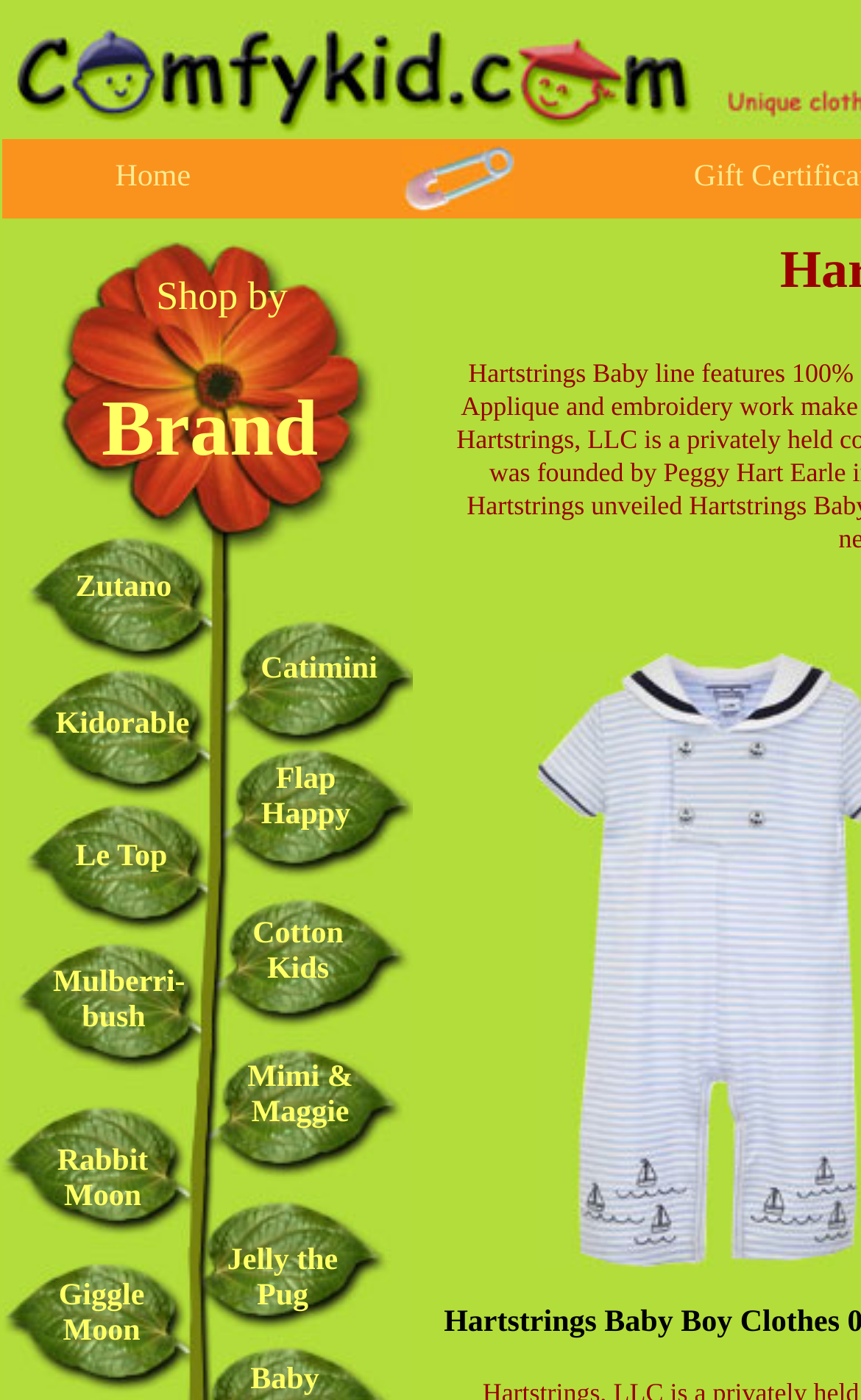What is the first brand listed on the webpage?
Relying on the image, give a concise answer in one word or a brief phrase.

Zutano